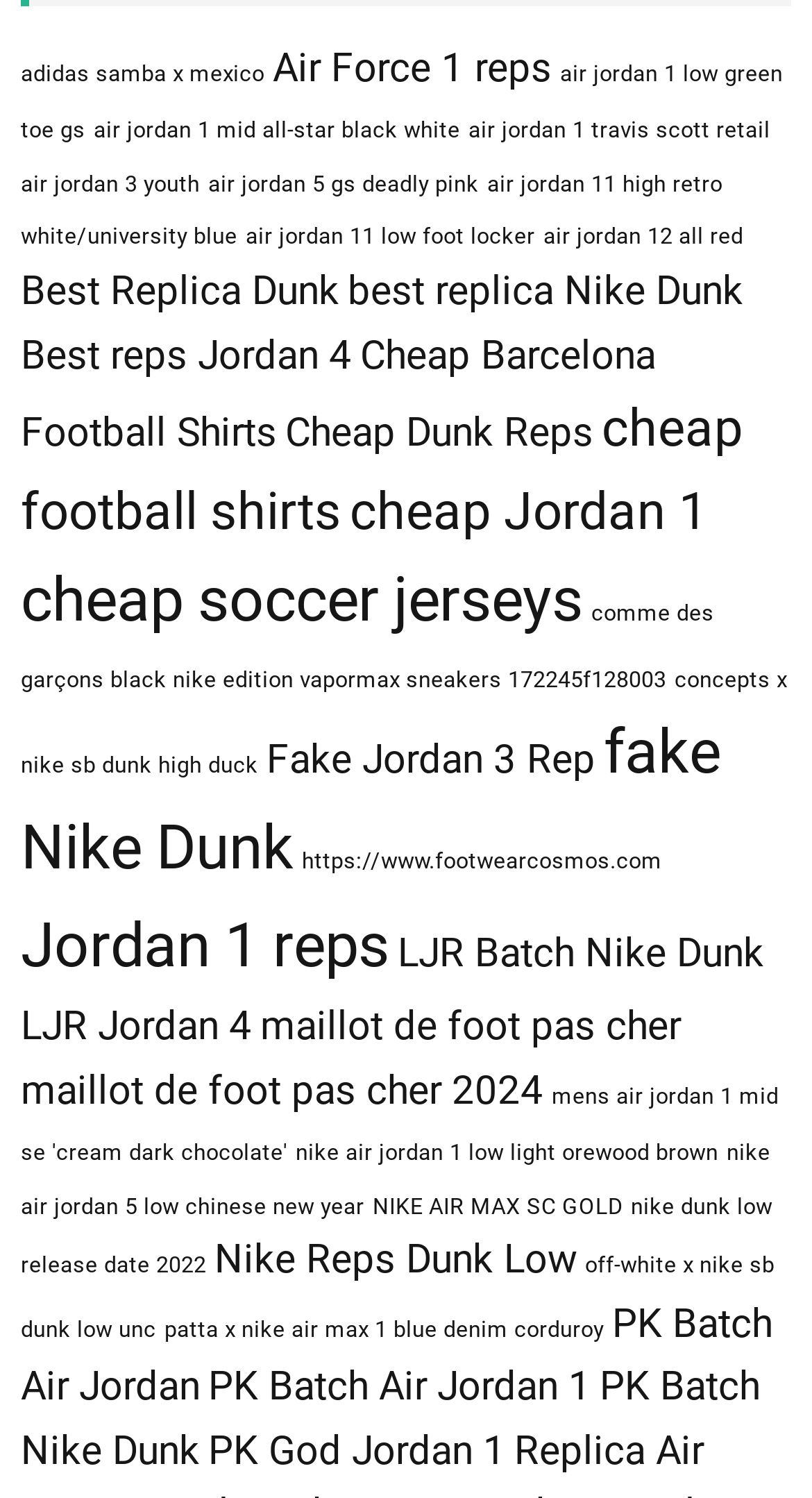Using a single word or phrase, answer the following question: 
How many items are listed under 'air jordan 1 low green toe gs'?

1 item